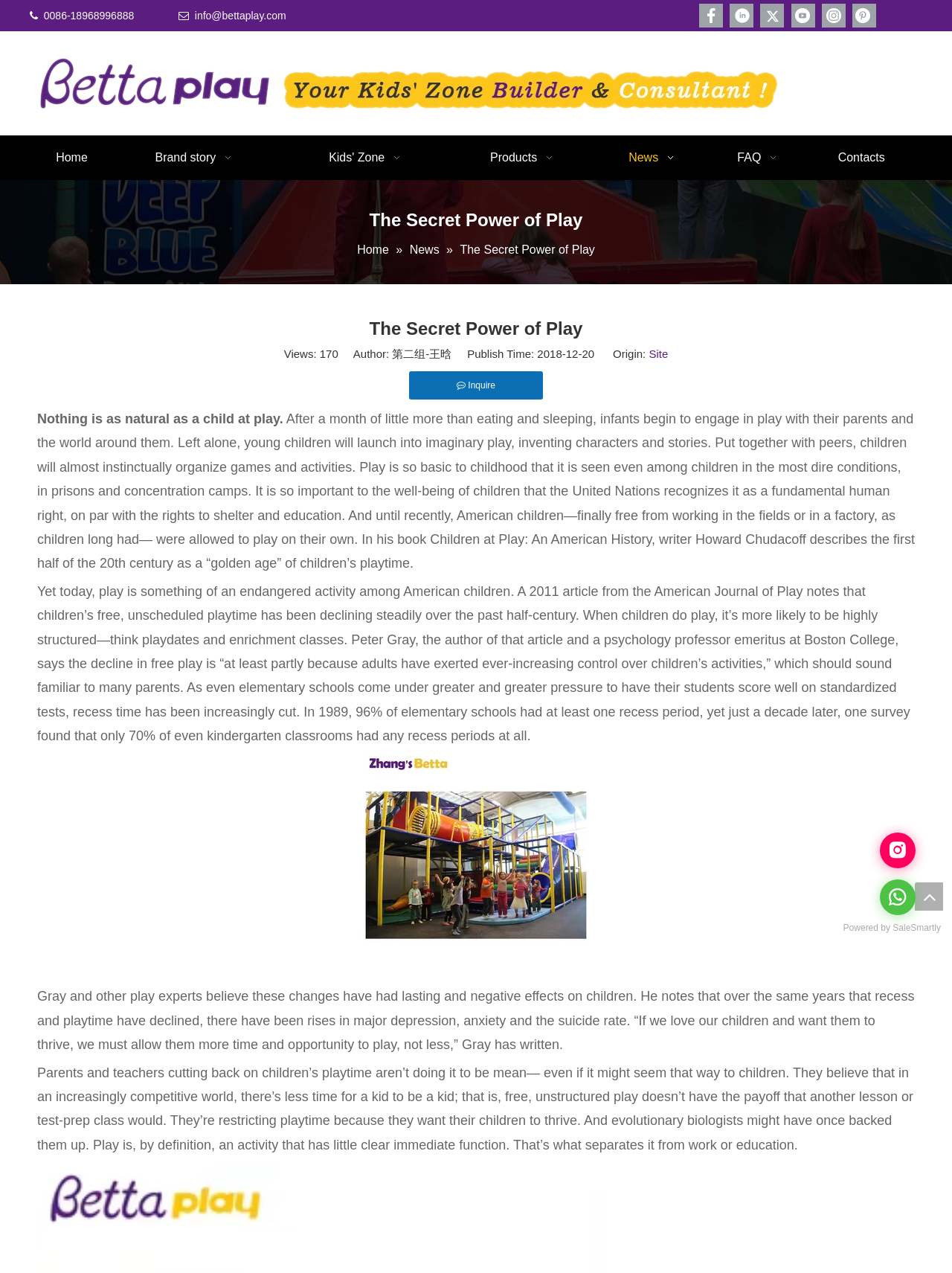Find the bounding box coordinates for the area that should be clicked to accomplish the instruction: "Click the Facebook link".

[0.734, 0.003, 0.759, 0.022]